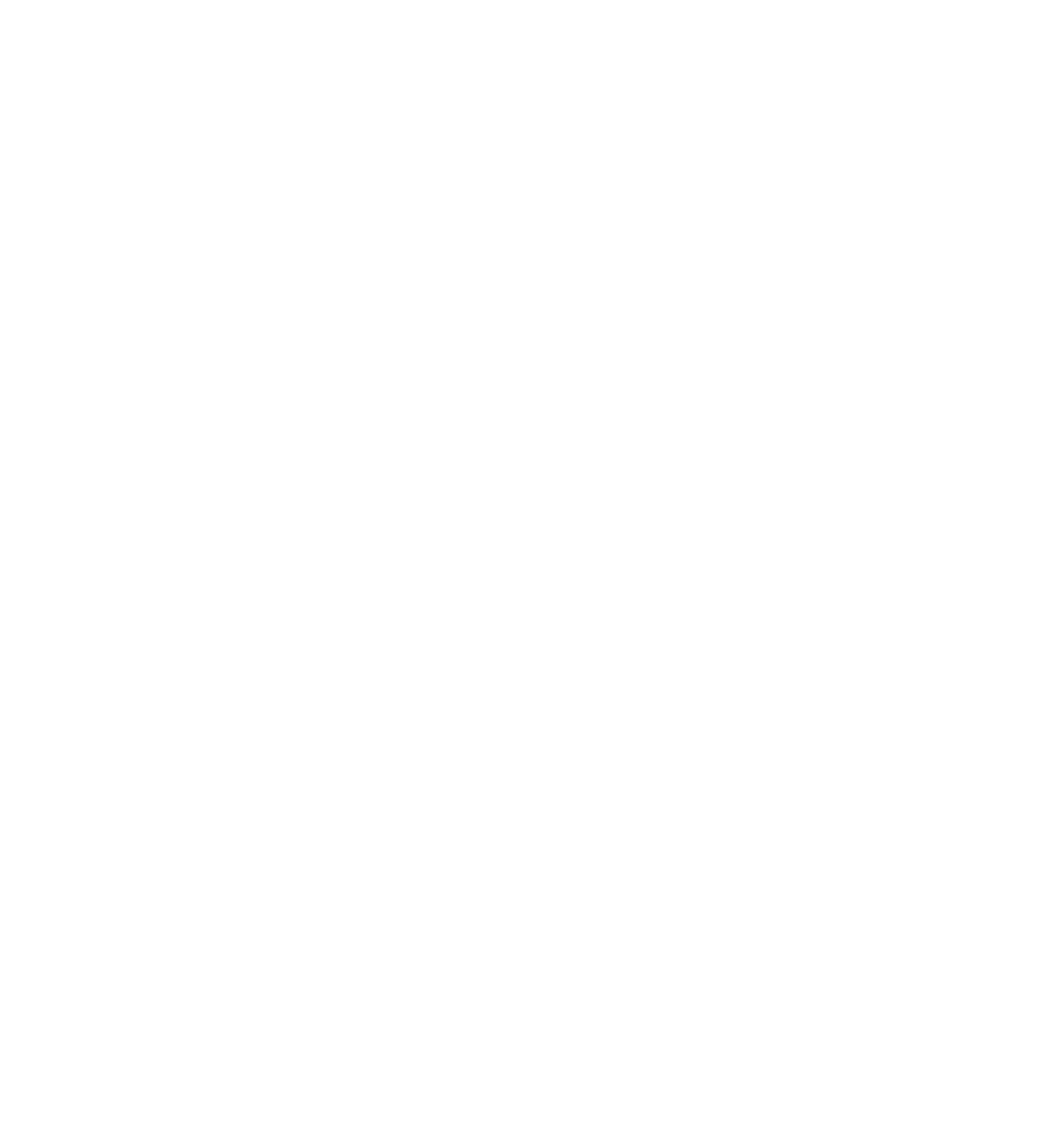Find the bounding box coordinates of the clickable area required to complete the following action: "Call the phone number".

[0.723, 0.036, 0.796, 0.055]